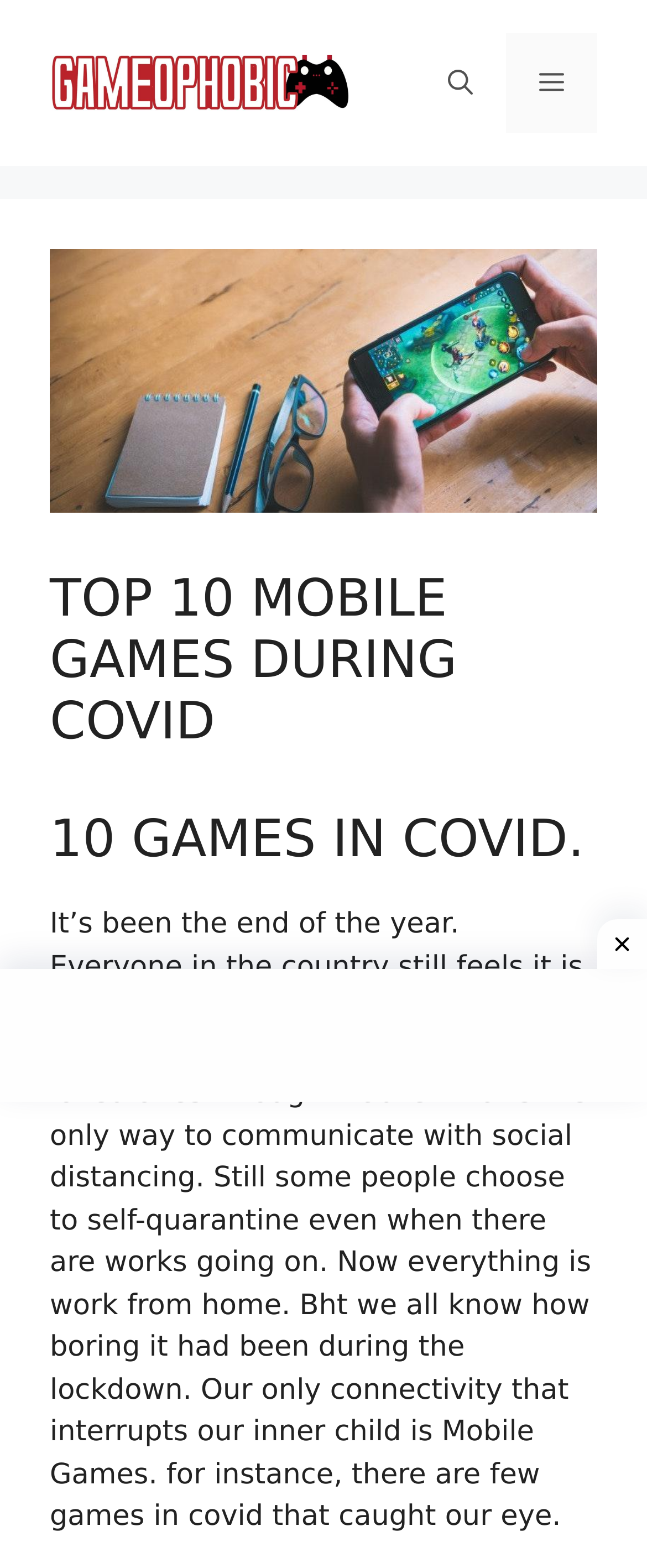What is the main topic of this webpage?
Your answer should be a single word or phrase derived from the screenshot.

Mobile games during COVID